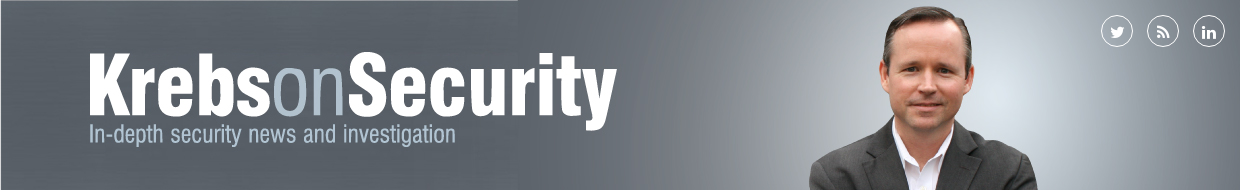Offer an in-depth caption for the image.

The image showcases the header for the Krebs on Security website, prominently featuring the name "Krebs on Security" in bold typography. Below the main title, a tagline reads "In-depth security news and investigation," emphasizing the site's focus on providing detailed information about cybersecurity issues. To the right, there is a professional photo of a man in a suit, which adds a personal touch and conveys authority in the field of security. The background is a gradient of gray, creating a modern and sleek appearance. Icons for social media links, including Twitter, RSS, and LinkedIn, are present in the upper right corner, encouraging visitors to connect with the platform on various channels. This layout reflects a commitment to delivering insightful security content while fostering community engagement.